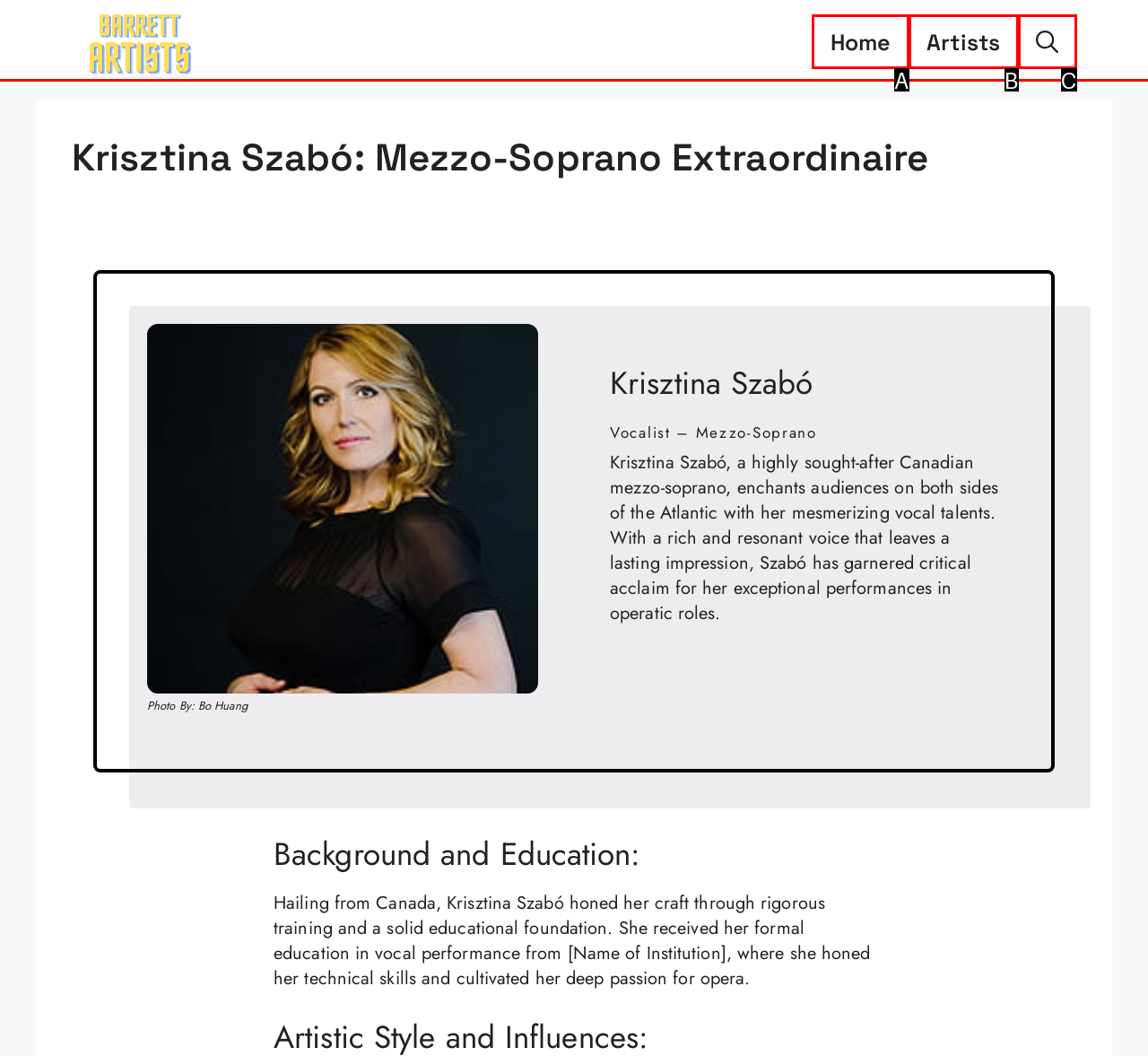From the given choices, determine which HTML element matches the description: aria-label="Open search". Reply with the appropriate letter.

C